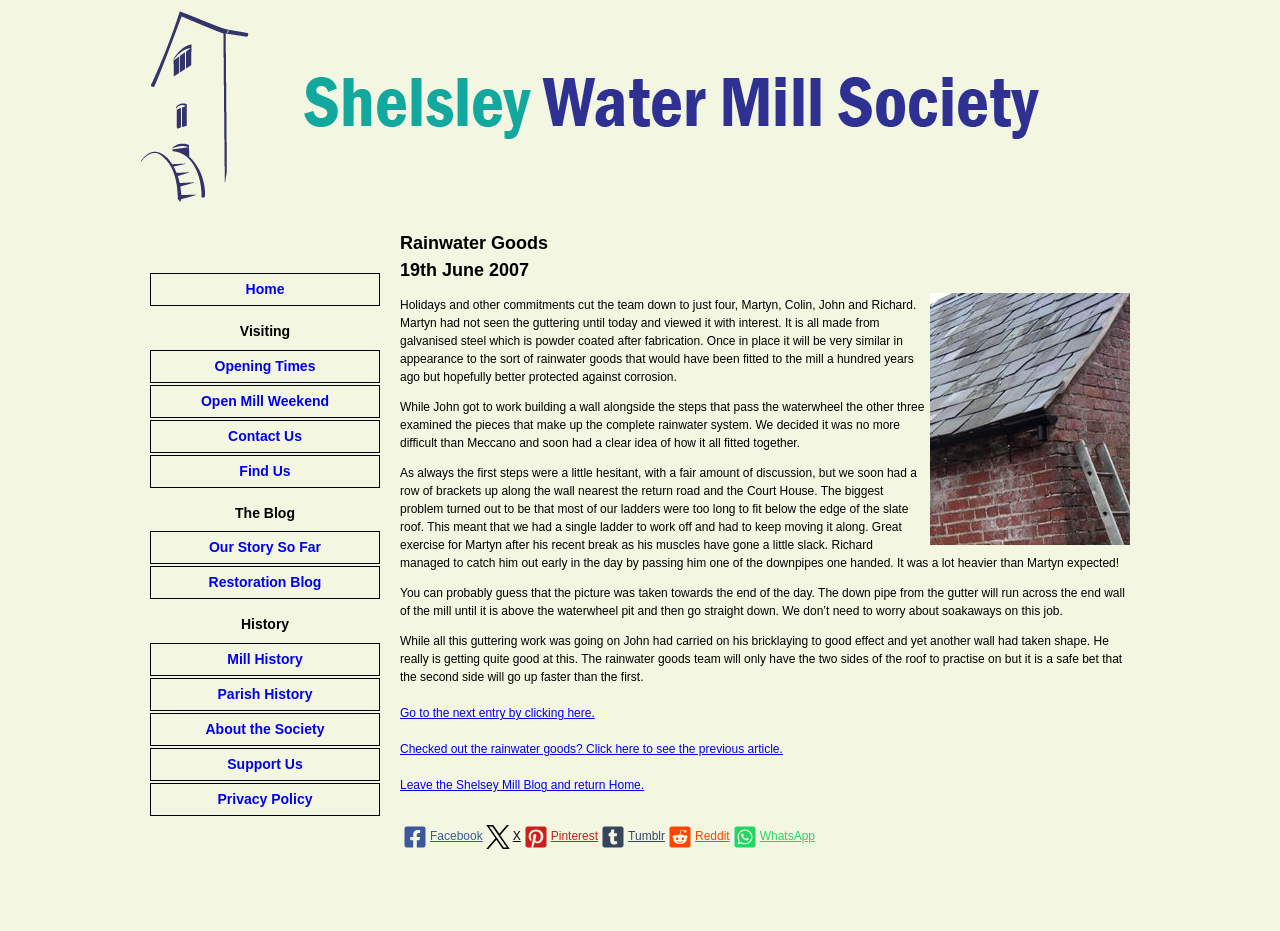Give an extensive and precise description of the webpage.

The webpage is about the restoration of Shelsley Watermill, specifically the installation of rainwater goods. At the top, there is a heading "Rainwater Goods 19th June 2007" followed by an image of a downpipe end of the guttering. Below the image, there are four paragraphs of text describing the process of fitting the rainwater goods, including the team's experience and challenges they faced.

To the left of the main content, there is a navigation menu with several links, including "Home", "Visiting", "The Blog", "History", and "Support Us". These links are arranged vertically, with "Home" at the top and "Support Us" at the bottom.

At the bottom of the main content, there are three links: "Go to the next entry by clicking here", "Checked out the rainwater goods? Click here to see the previous article", and "Leave the Shelsey Mill Blog and return Home". These links are aligned horizontally.

In the bottom right corner, there are social media links, including Facebook, Pinterest, Tumblr, Reddit, and WhatsApp. These links are arranged horizontally and are relatively small in size.